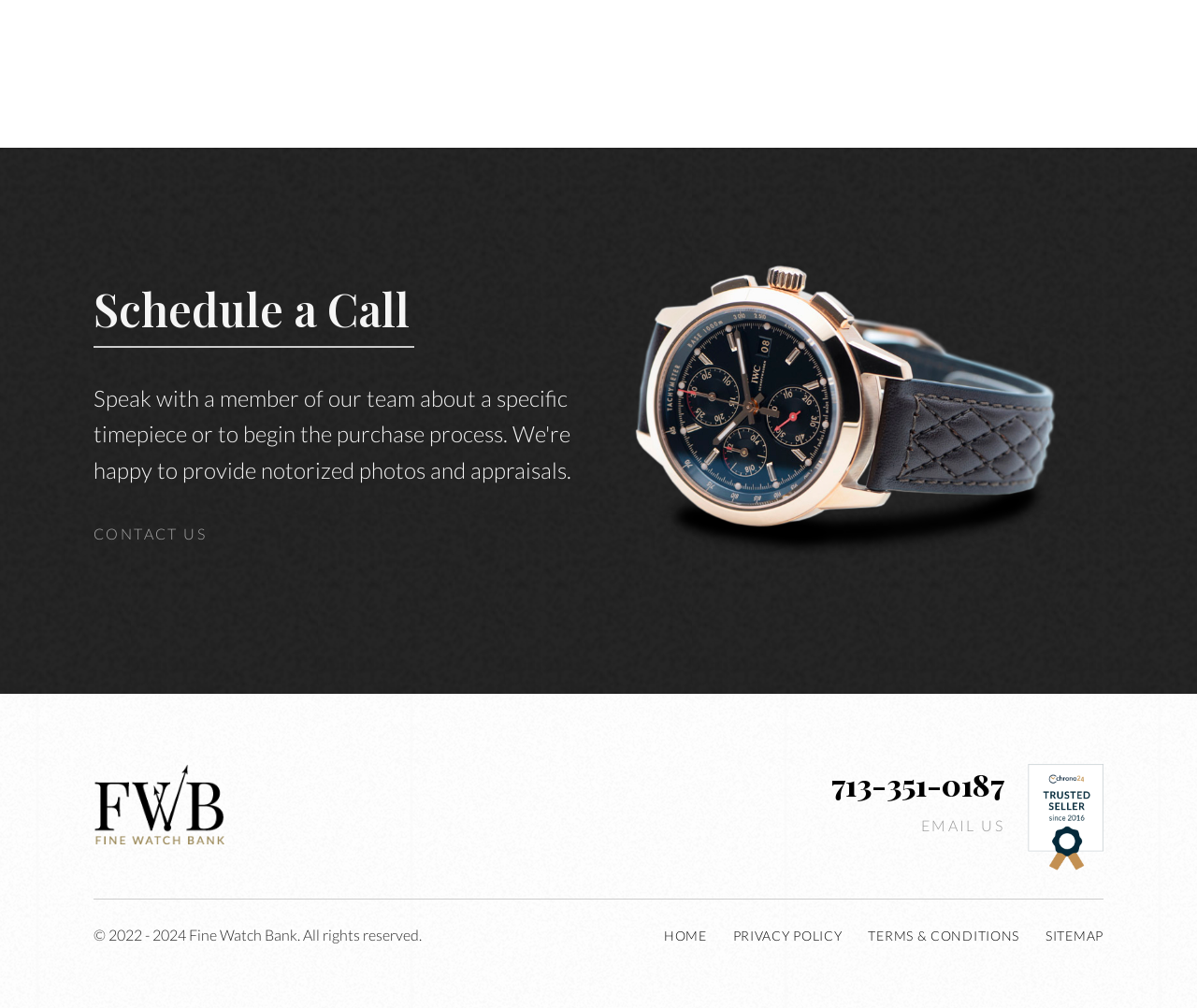What is the certification of the bank?
Answer the question in as much detail as possible.

The bank has a certification from Chrono24, which is indicated by the image and link 'Chrono24 Trusted Seller' located at the top of the webpage. This certification suggests that the bank is a trusted seller of watches.